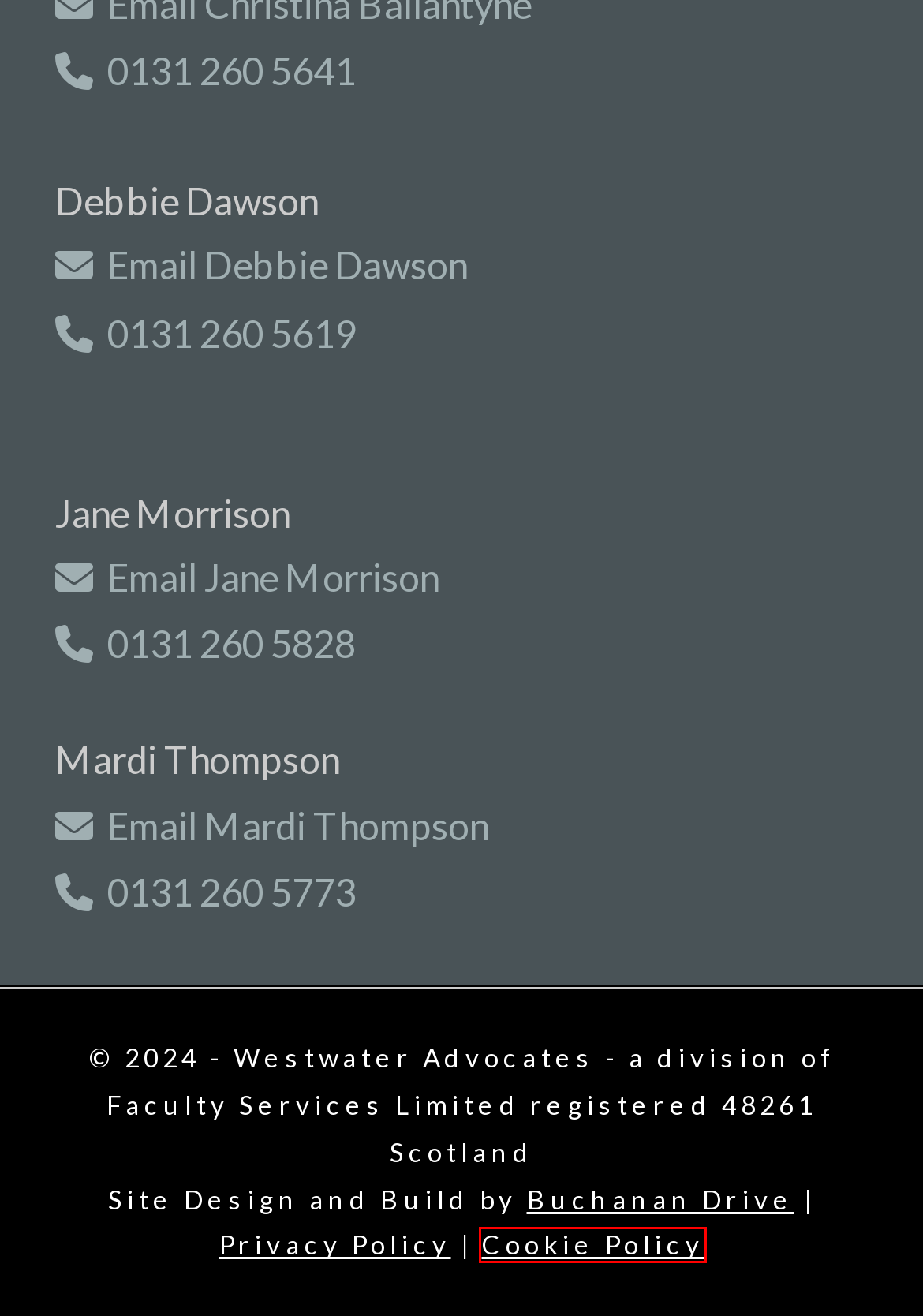Look at the screenshot of a webpage where a red rectangle bounding box is present. Choose the webpage description that best describes the new webpage after clicking the element inside the red bounding box. Here are the candidates:
A. Privacy Policy - Westwater Advocates Stable
B. Wordpress Websites & Shopify Stores - Buchanan Drive Digital
C. Online Articles Archives - Westwater Advocates Stable
D. Cookie Policy - Westwater Advocates Stable
E. Westwater Advocates - Legal Services, Multi-disciplinary Advocates & KCs
F. News - Westwater Advocates Stable
G. News Archives - Westwater Advocates Stable
H. Advocates - Westwater Advocates Stable

D